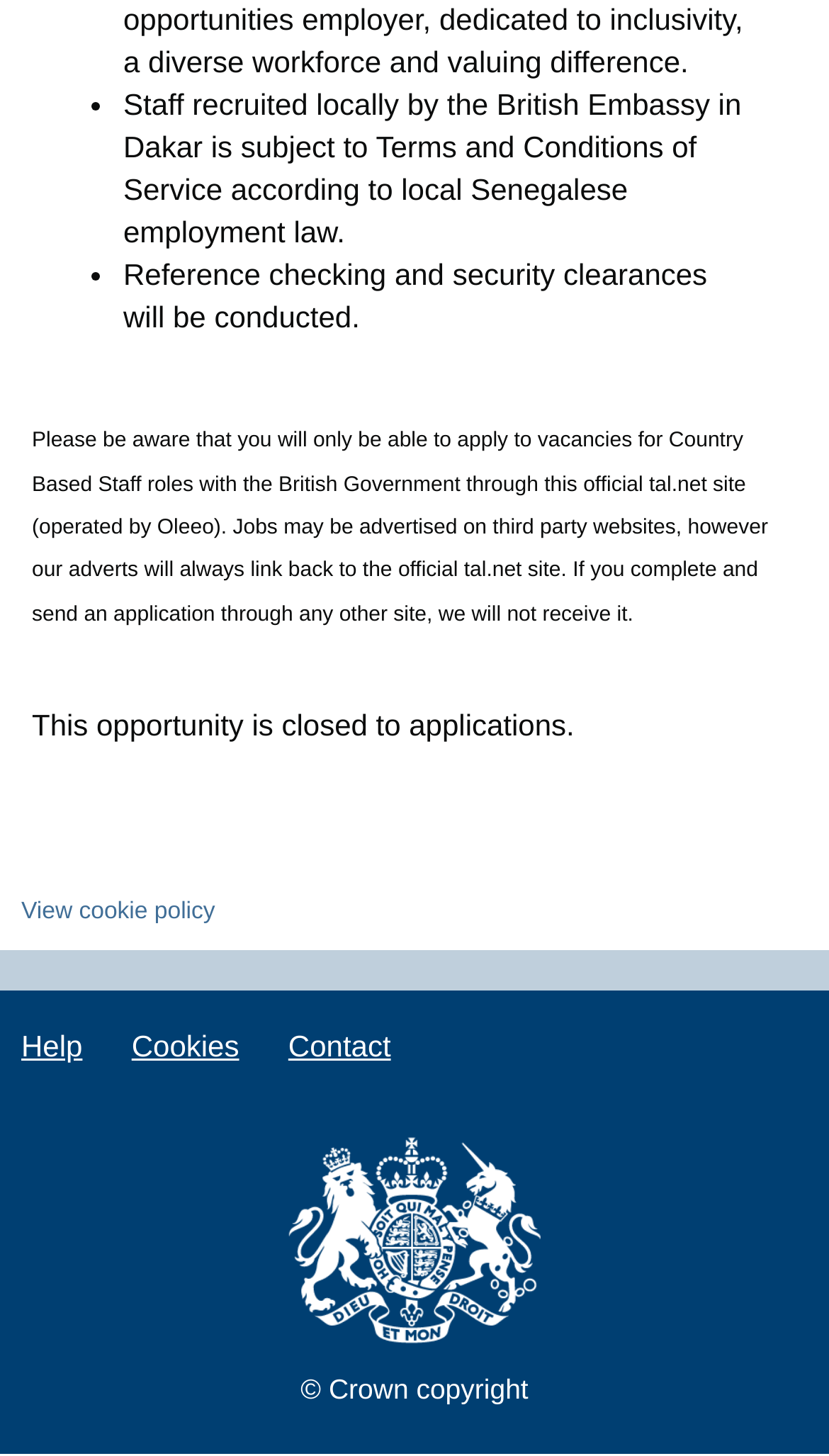Extract the bounding box coordinates for the HTML element that matches this description: "Cookies". The coordinates should be four float numbers between 0 and 1, i.e., [left, top, right, bottom].

[0.133, 0.695, 0.314, 0.742]